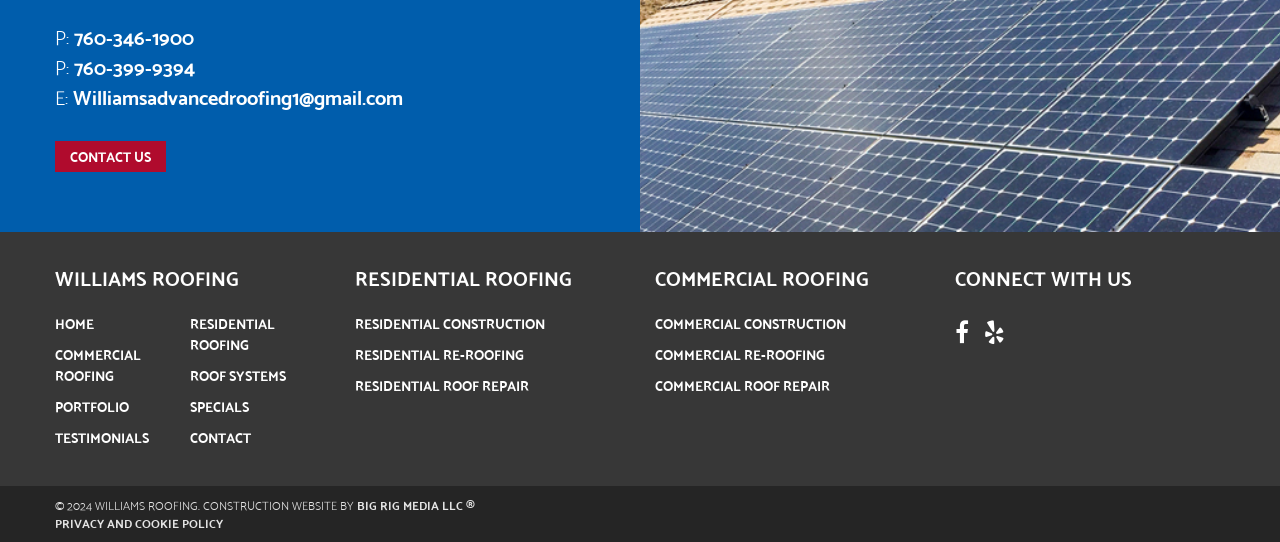Pinpoint the bounding box coordinates for the area that should be clicked to perform the following instruction: "Follow on Facebook".

[0.769, 0.571, 0.785, 0.648]